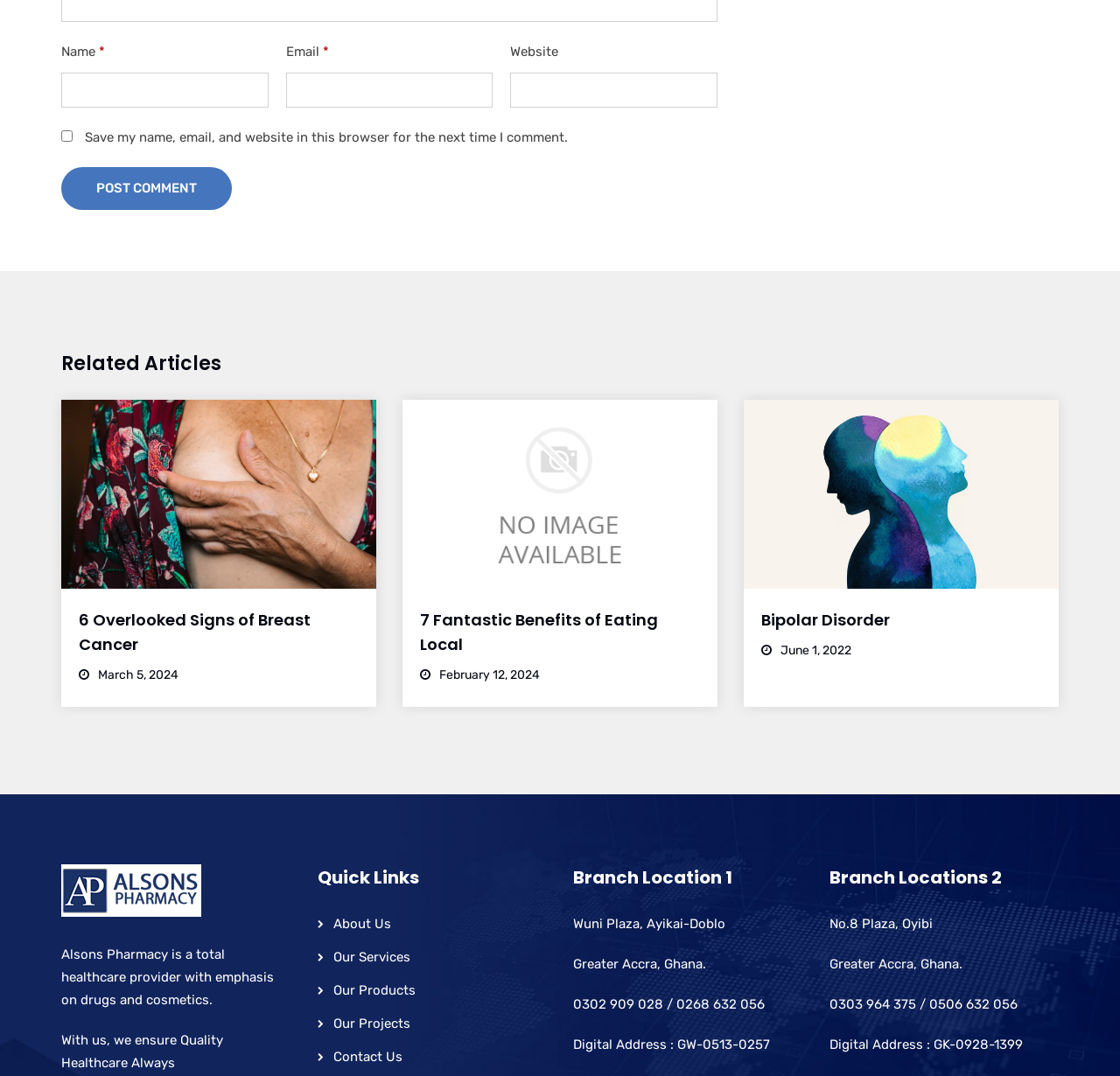Please identify the bounding box coordinates of where to click in order to follow the instruction: "Click the POST COMMENT button".

[0.055, 0.155, 0.207, 0.195]